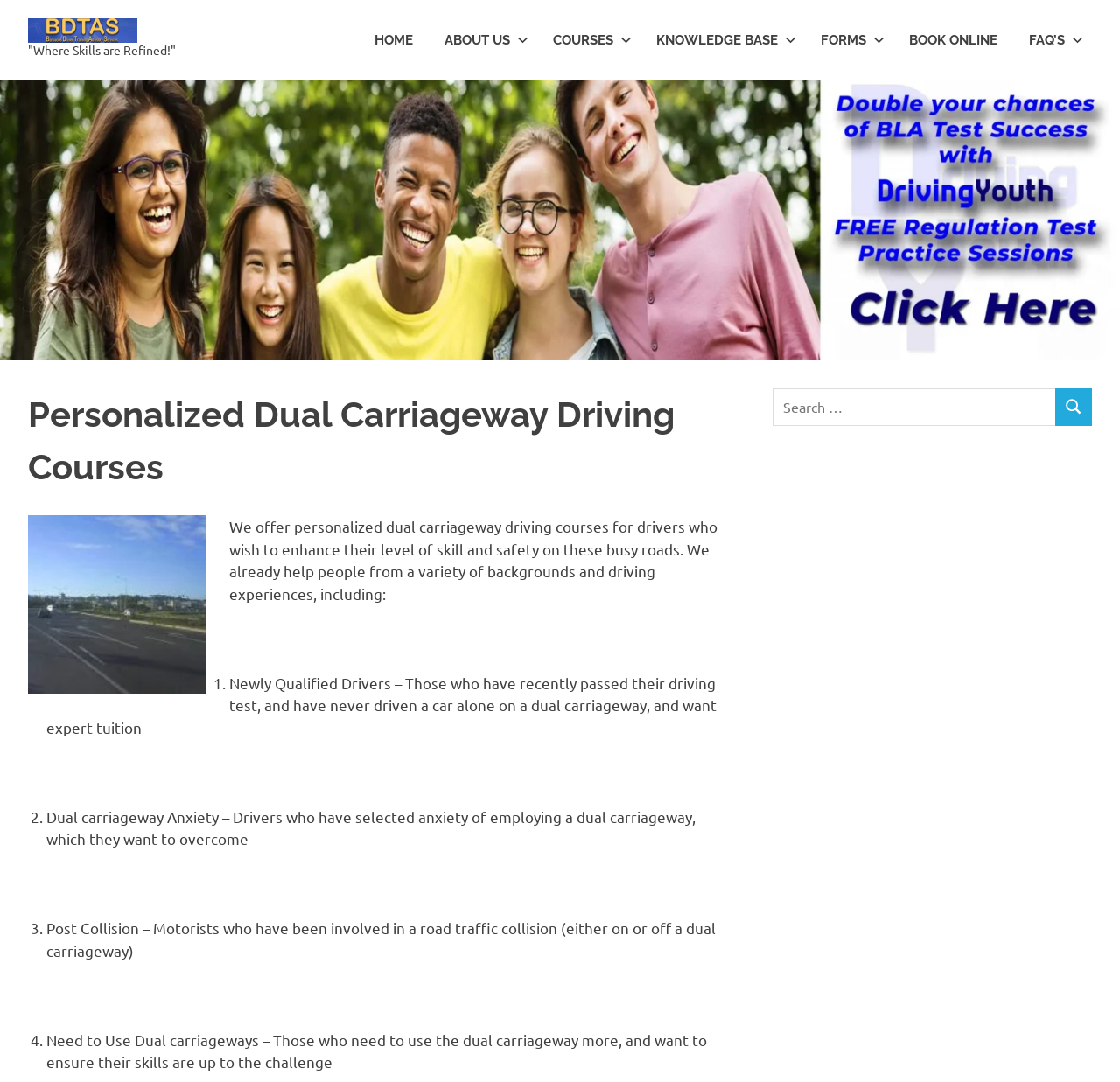Please mark the bounding box coordinates of the area that should be clicked to carry out the instruction: "Click the HOME link".

[0.32, 0.013, 0.383, 0.061]